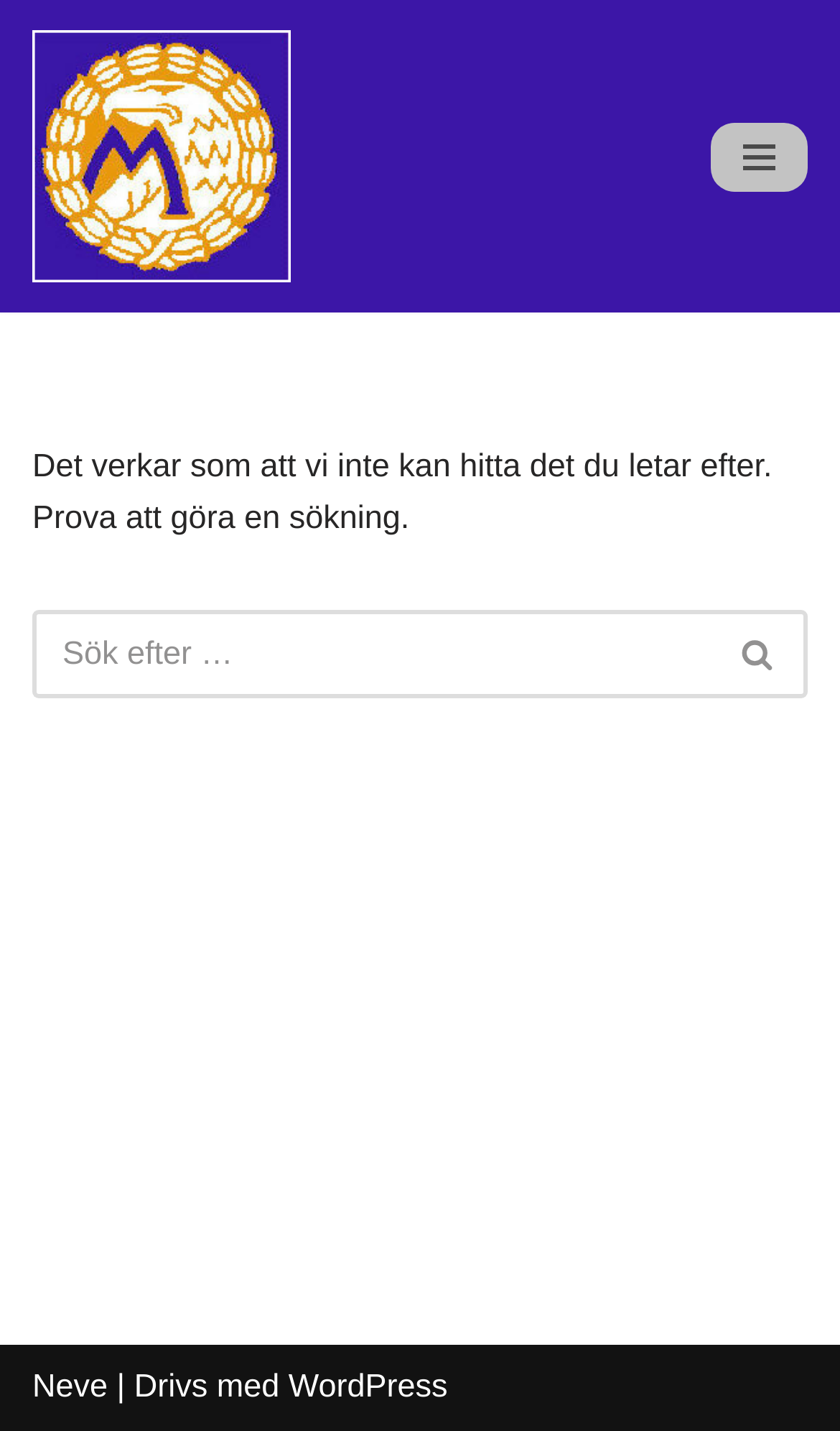What is the purpose of the search box?
Answer the question in as much detail as possible.

The search box is located in the main content area of the webpage, and it has a placeholder text 'Sök' which means 'Search' in Swedish. This suggests that the purpose of the search box is to allow users to search for something on the website.